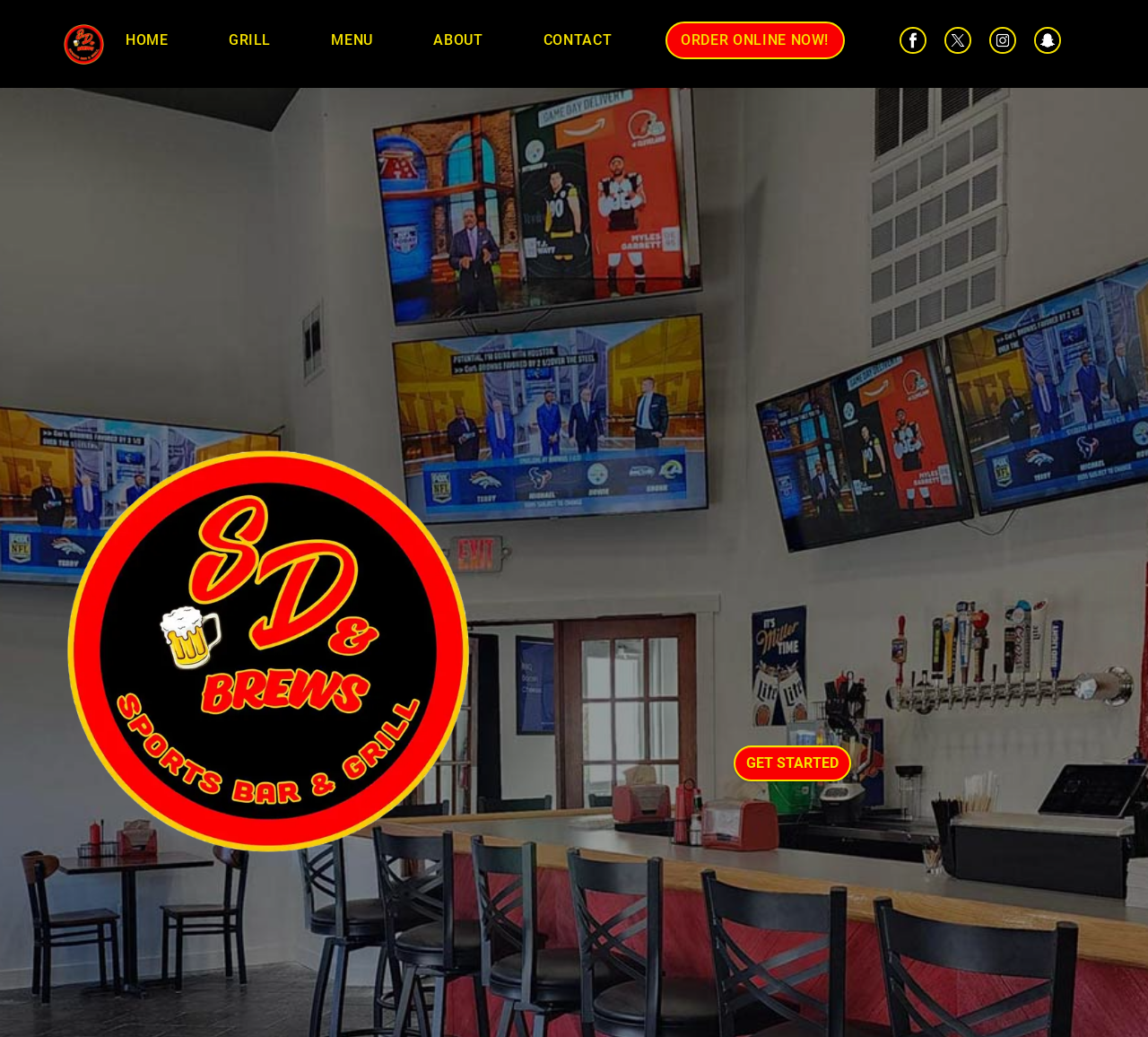Show the bounding box coordinates for the element that needs to be clicked to execute the following instruction: "Open the ORDER ONLINE NOW link". Provide the coordinates in the form of four float numbers between 0 and 1, i.e., [left, top, right, bottom].

[0.579, 0.021, 0.736, 0.057]